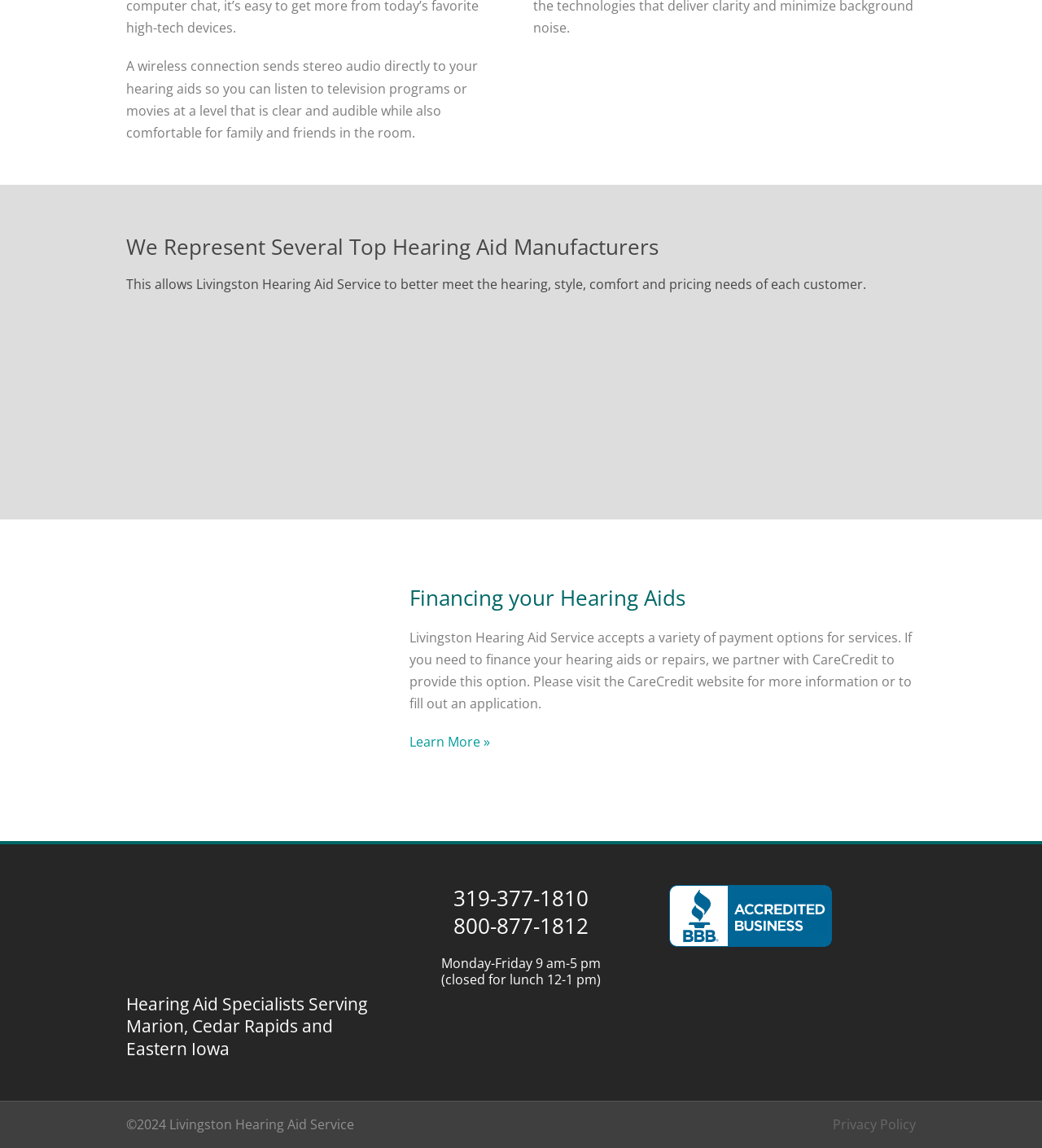Using the information from the screenshot, answer the following question thoroughly:
What are the business hours of Livingston Hearing Aid Service?

The business hours are mentioned in the section 'Hearing Aid Specialists Serving Marion, Cedar Rapids and Eastern Iowa' as Monday-Friday 9 am-5 pm, with a note that they are closed for lunch from 12-1 pm.